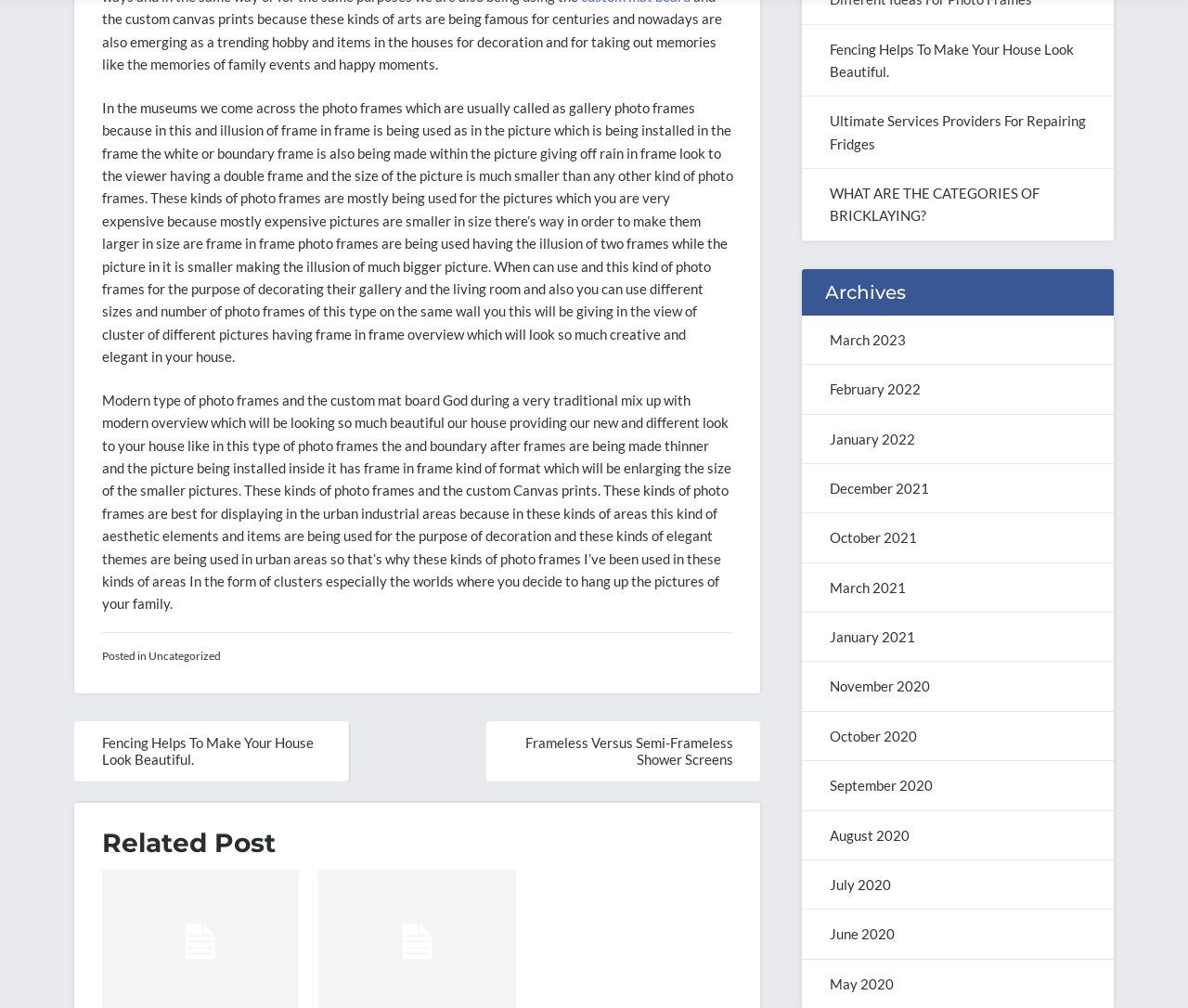Identify the bounding box coordinates of the element that should be clicked to fulfill this task: "Click on the 'Fencing Helps To Make Your House Look Beautiful.' link". The coordinates should be provided as four float numbers between 0 and 1, i.e., [left, top, right, bottom].

[0.086, 0.729, 0.264, 0.762]